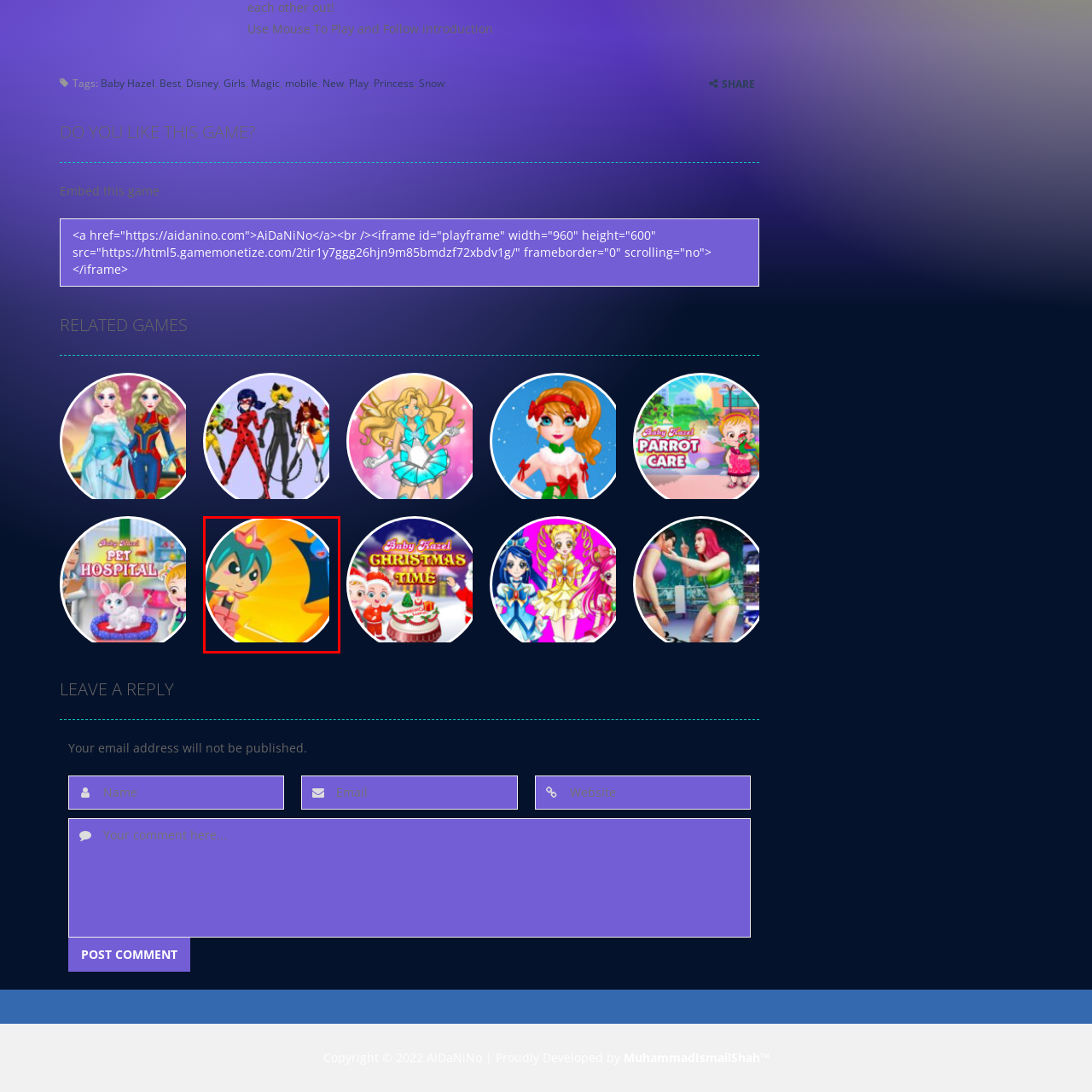What is the character wearing?
Carefully examine the content inside the red bounding box and give a detailed response based on what you observe.

The caption explicitly states that the character is wearing a pink dress and a crown, which are typical attire for a princess or a superhero, reinforcing the character's identity.